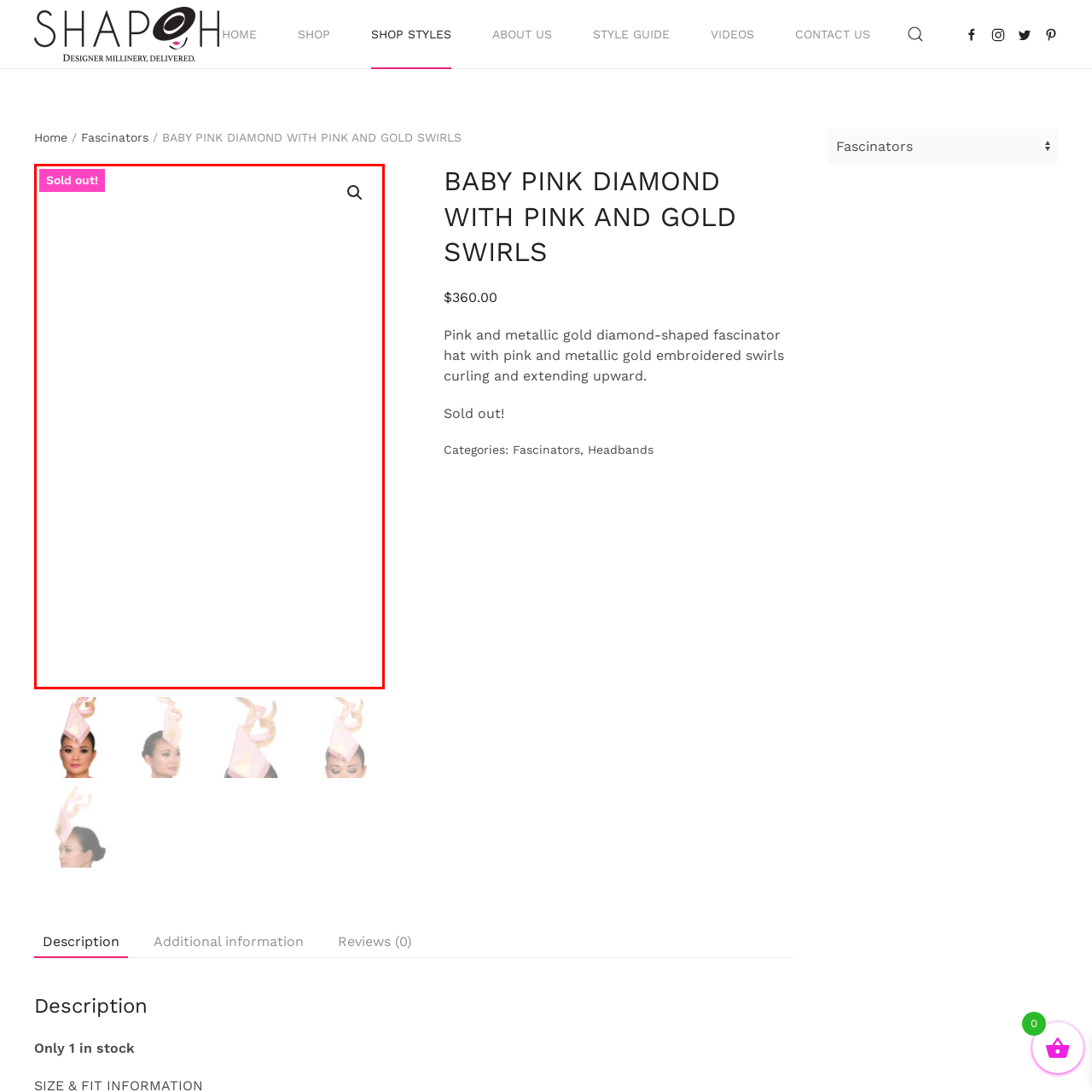Check the content in the red bounding box and reply to the question using a single word or phrase:
What is the color of the badge in the top left corner?

Vibrant pink